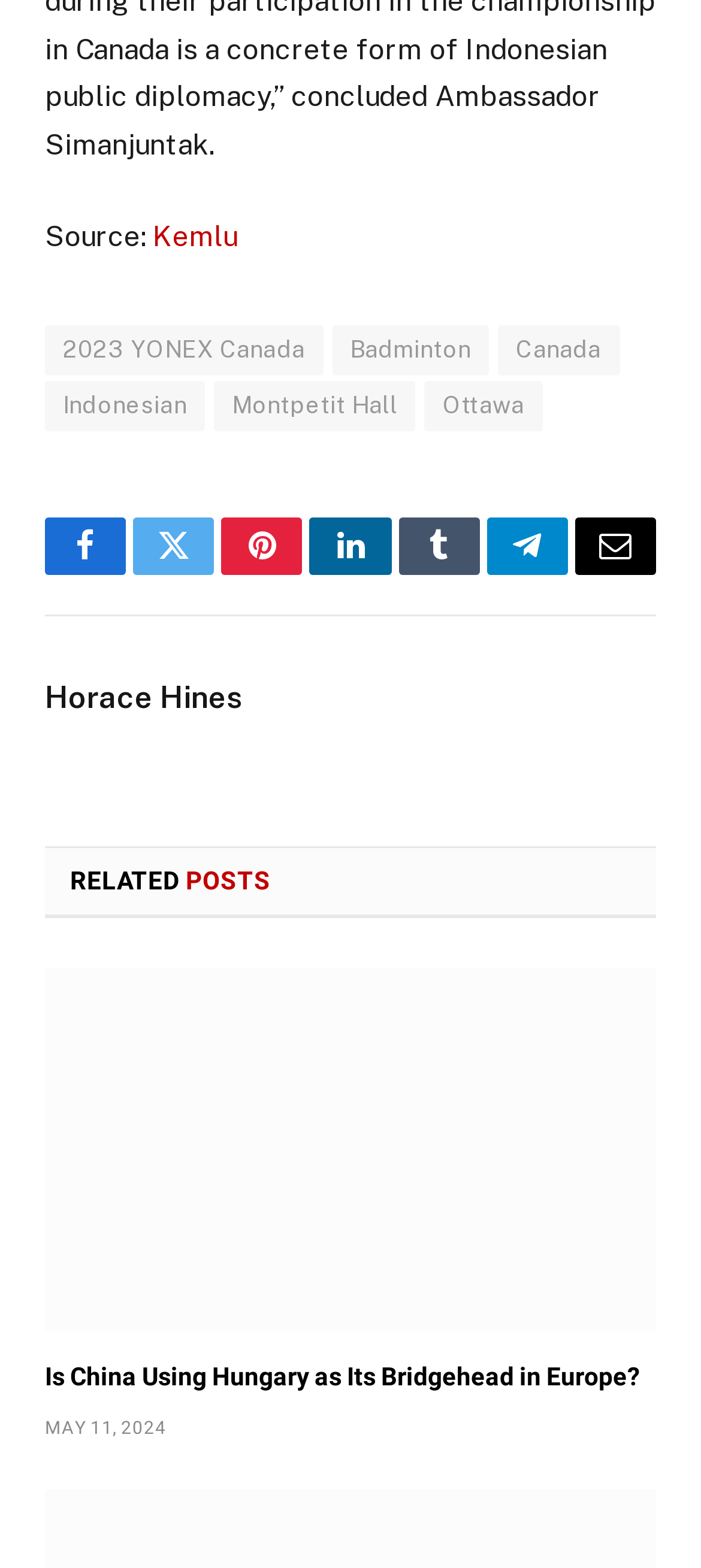Specify the bounding box coordinates of the region I need to click to perform the following instruction: "Check the date of the post". The coordinates must be four float numbers in the range of 0 to 1, i.e., [left, top, right, bottom].

[0.064, 0.904, 0.237, 0.917]